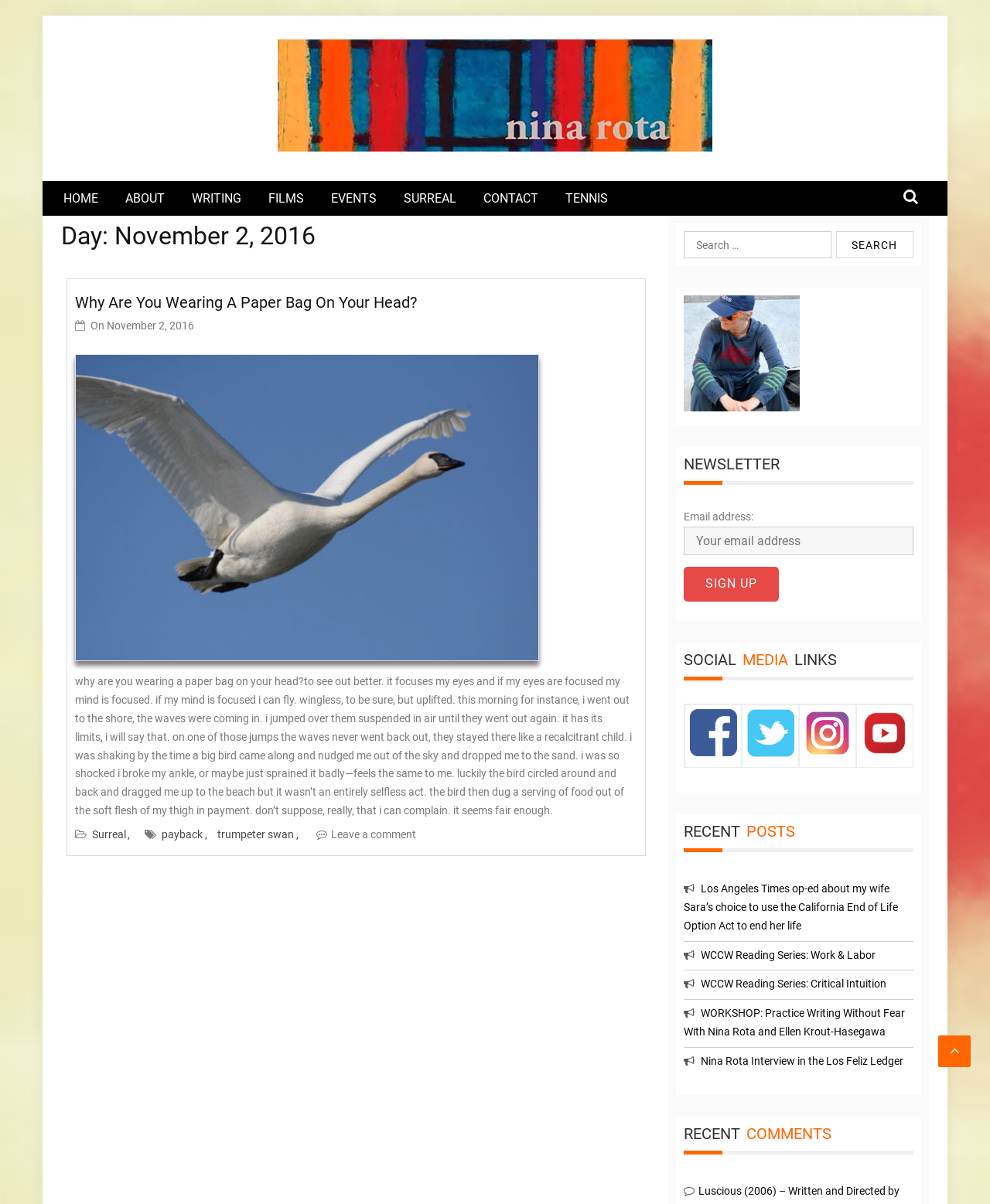Please determine the bounding box coordinates of the area that needs to be clicked to complete this task: 'Sign up for the newsletter'. The coordinates must be four float numbers between 0 and 1, formatted as [left, top, right, bottom].

[0.691, 0.471, 0.787, 0.499]